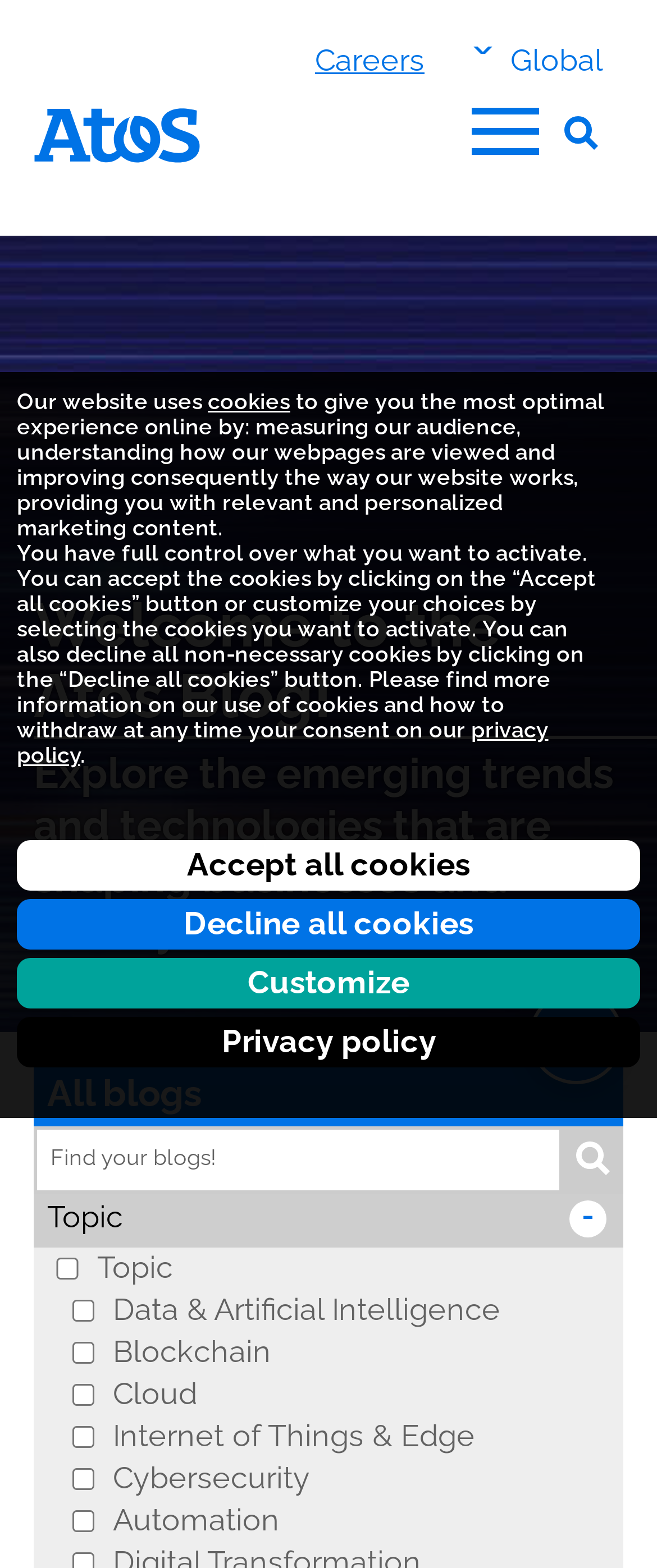Please give a concise answer to this question using a single word or phrase: 
How many links are there in the top menu?

2